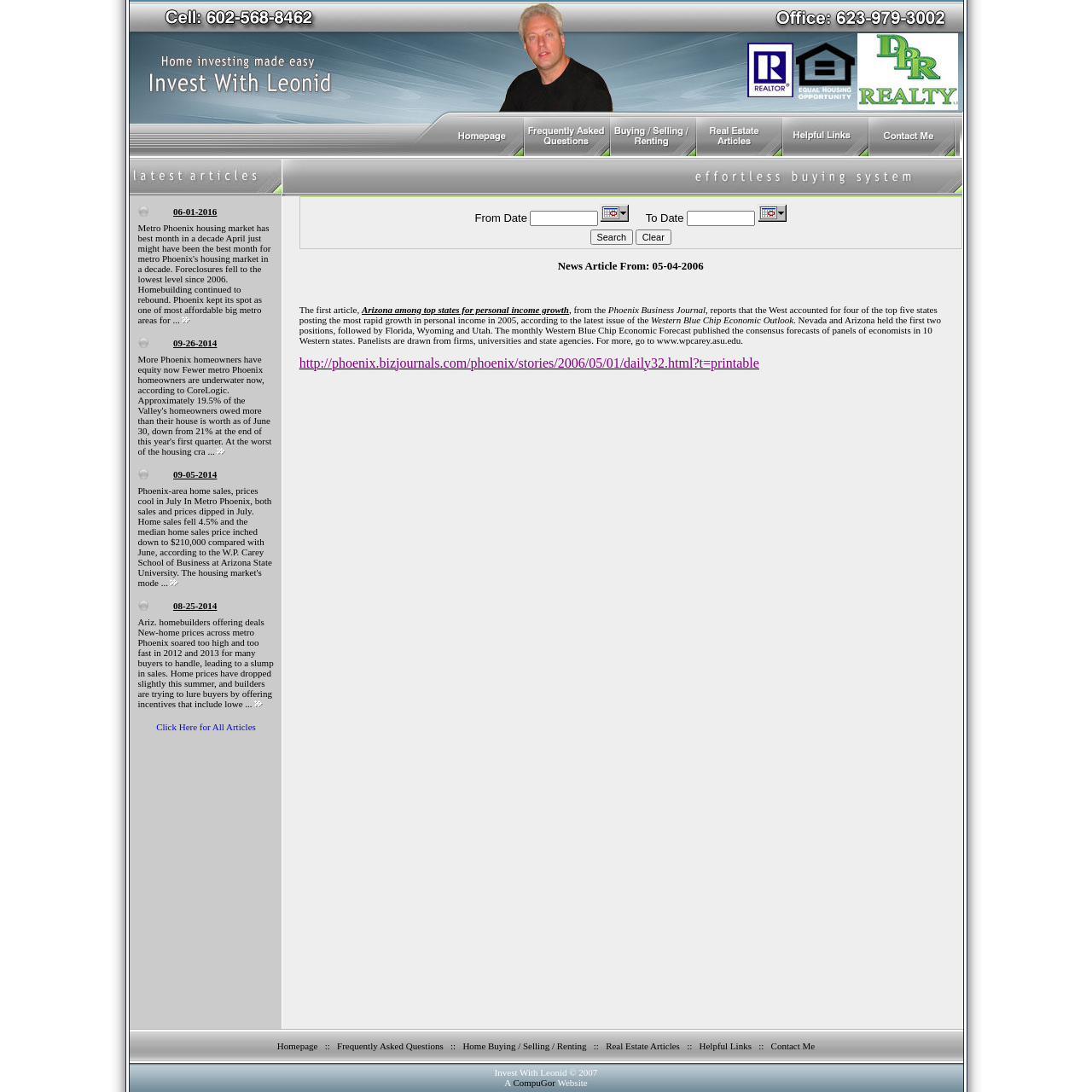Provide a brief response to the question below using one word or phrase:
How many articles are listed on the webpage?

5